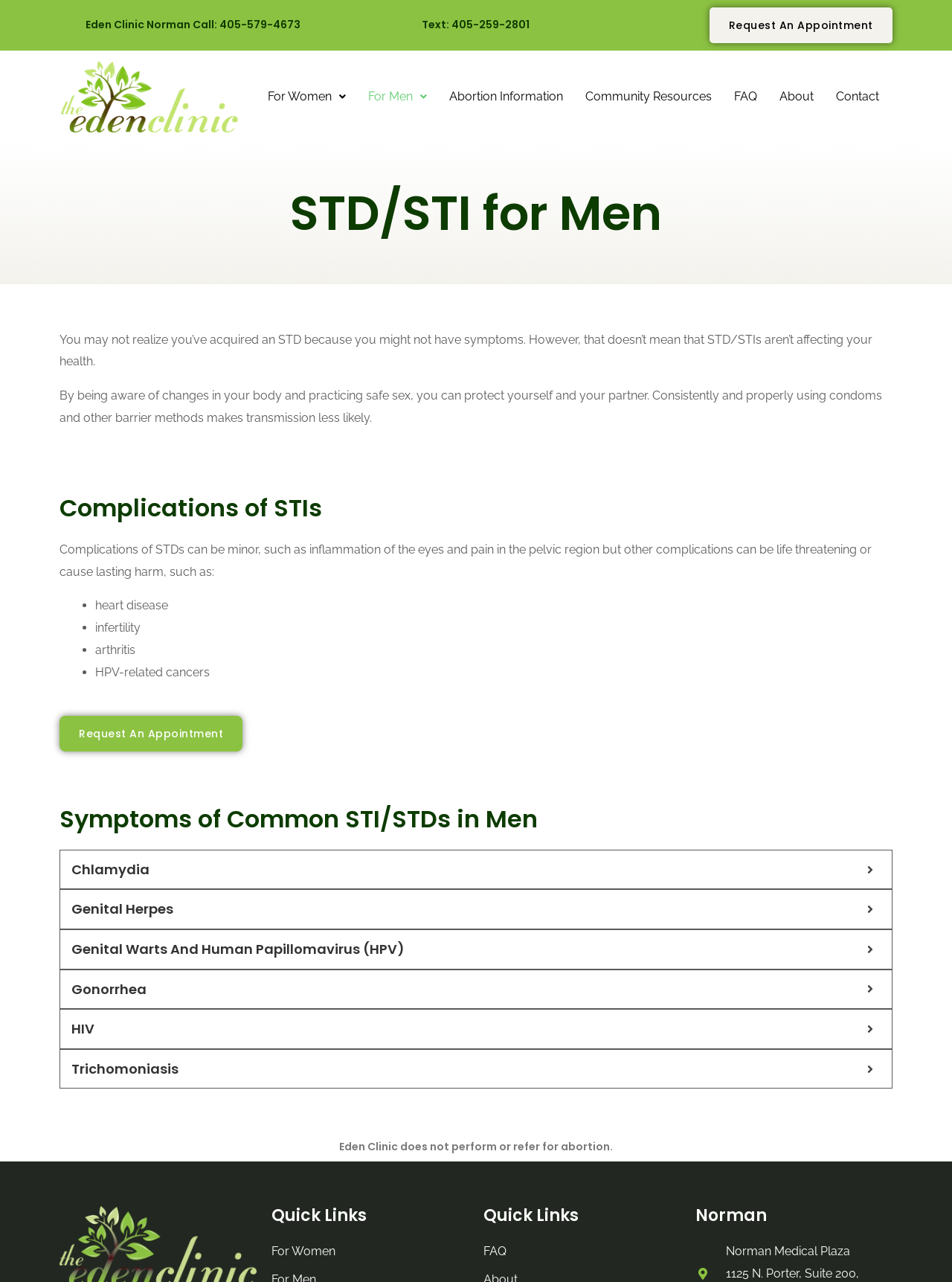What is the purpose of the Eden Clinic? Observe the screenshot and provide a one-word or short phrase answer.

STI/STD testing and awareness